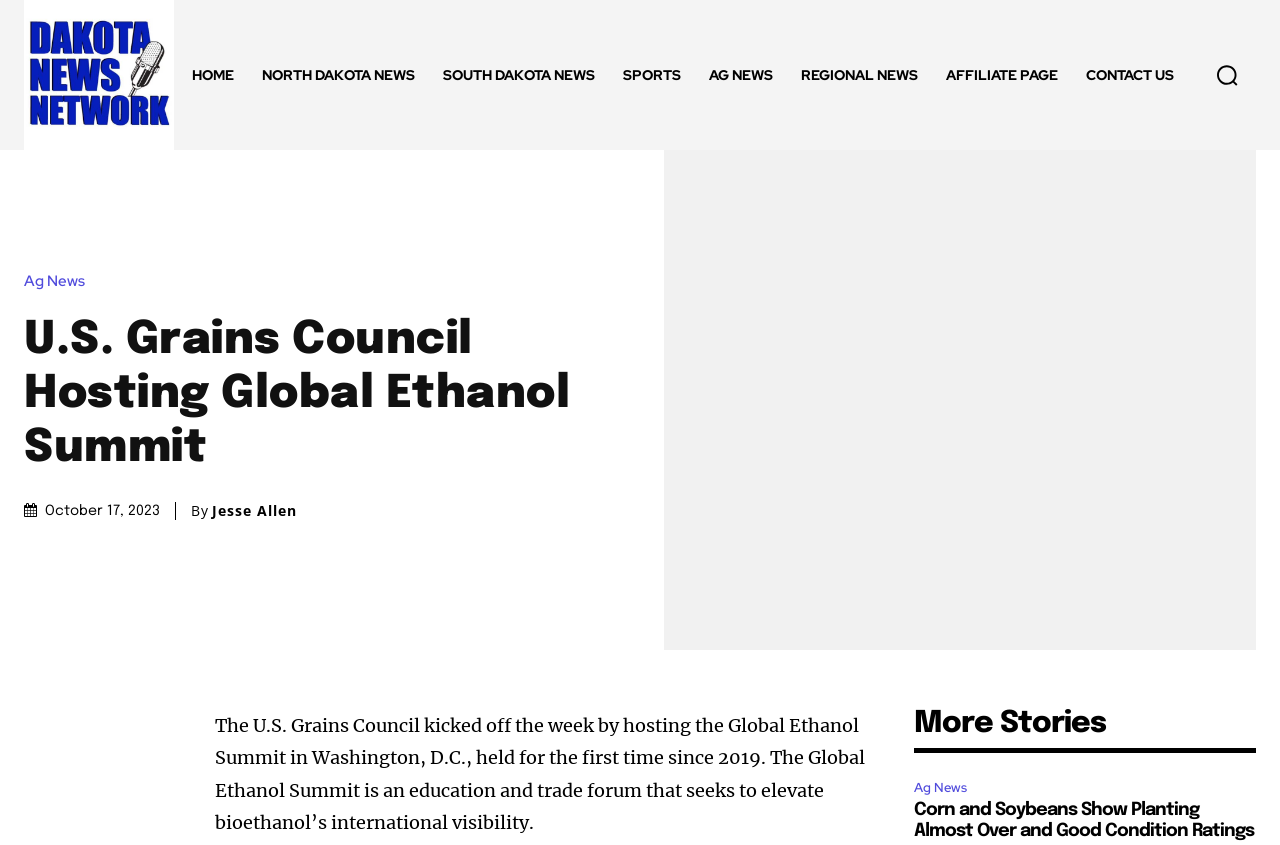Identify the text that serves as the heading for the webpage and generate it.

U.S. Grains Council Hosting Global Ethanol Summit